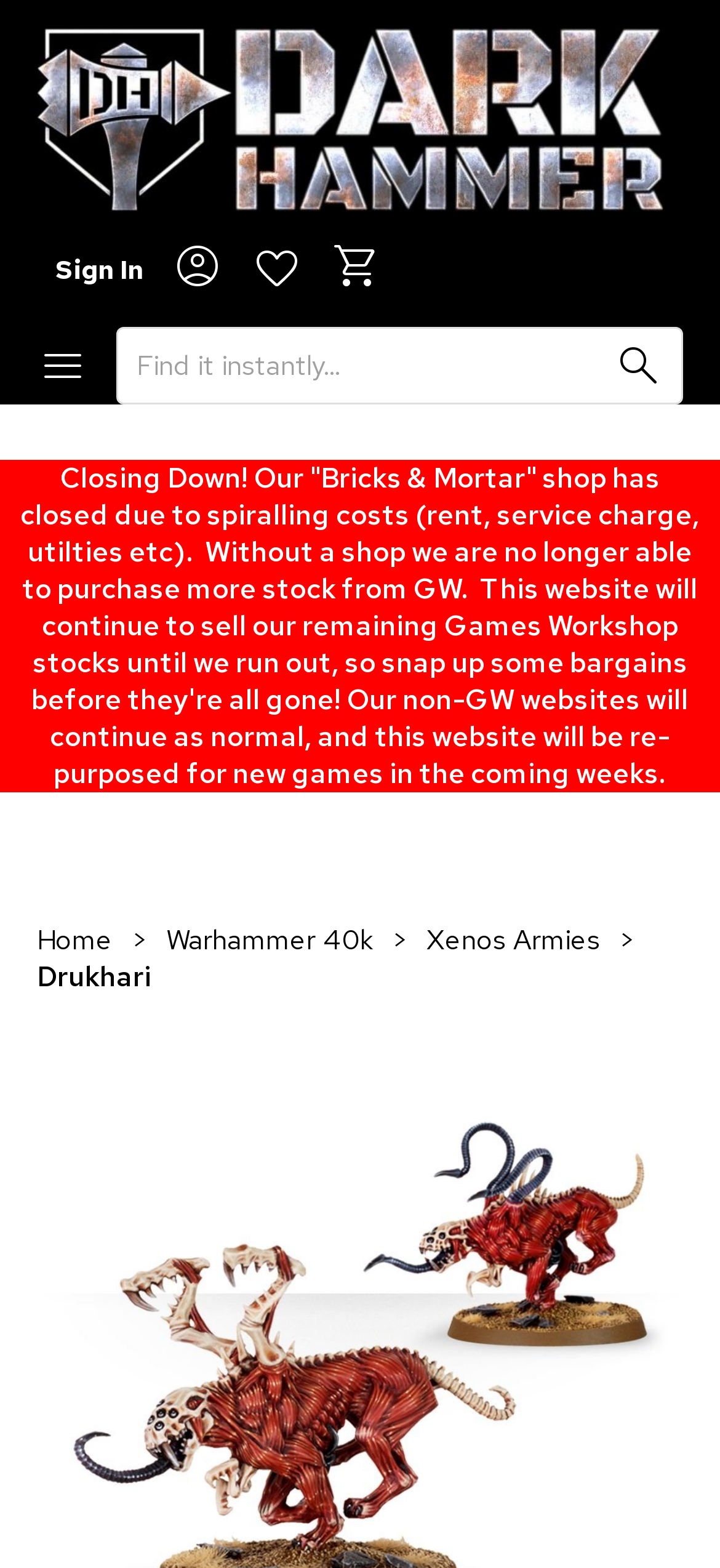Refer to the screenshot and give an in-depth answer to this question: How many navigation links are there?

I found the answer by counting the link elements in the navigation menu, which are 'Home', 'Warhammer 40k', 'Xenos Armies', and 'Drukhari'.